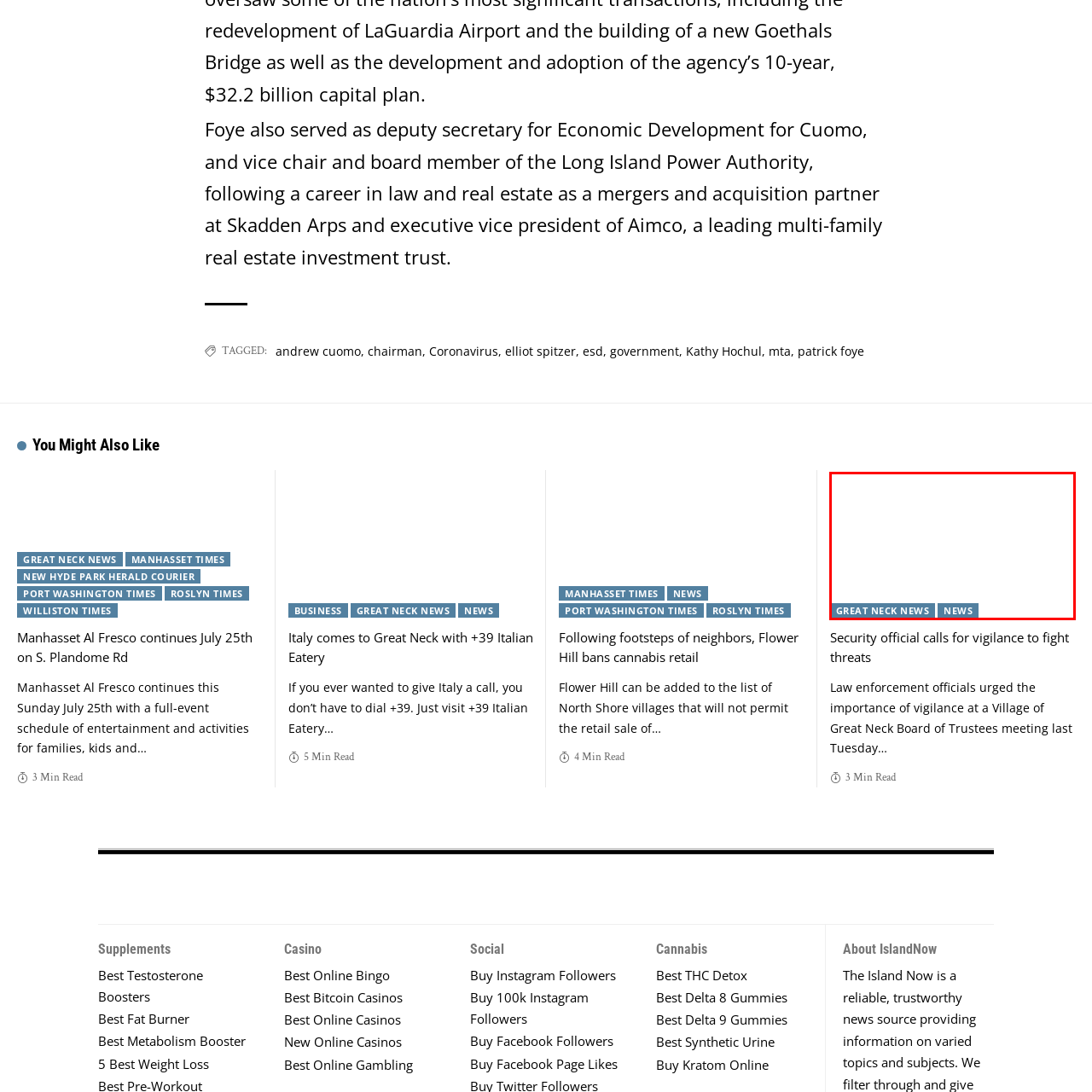Give an in-depth explanation of the image captured within the red boundary.

The image features a link titled "Sgt. Robert Connolly, the commanding officer of the Nassau County Police Department’s Homeland Security Unit, underscored the importance of preparation and 'situational awareness,'" accompanied by a video still from the Village of Great Neck. This highlights a crucial message shared during a recent meeting regarding community safety. The context emphasizes the emphasis on vigilance and readiness in light of security concerns. The image is likely part of a news article from "Great Neck News," focusing on public safety and community vigilance initiatives.